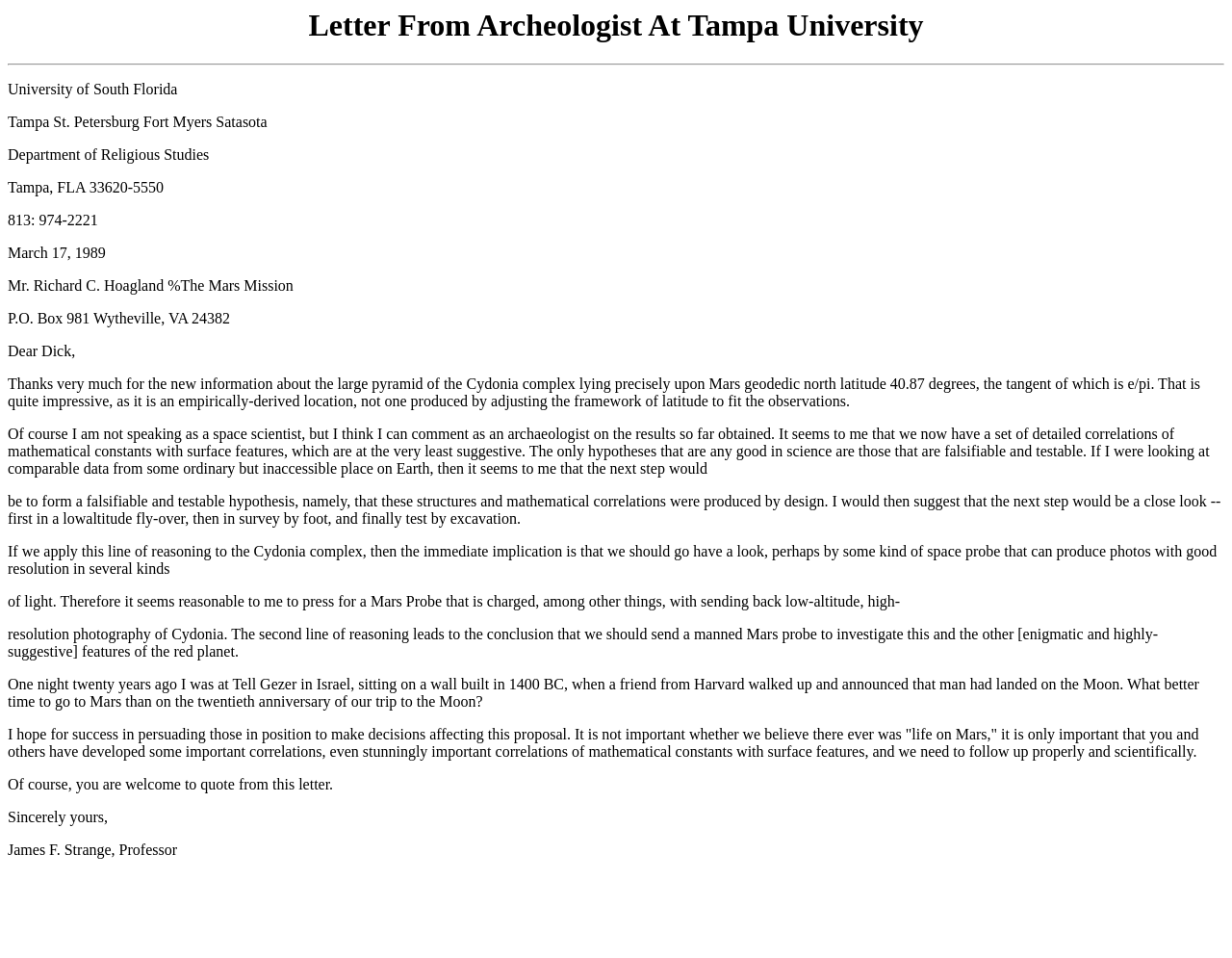Respond with a single word or short phrase to the following question: 
What is the purpose of the proposed Mars probe?

To send back low-altitude, high-resolution photography